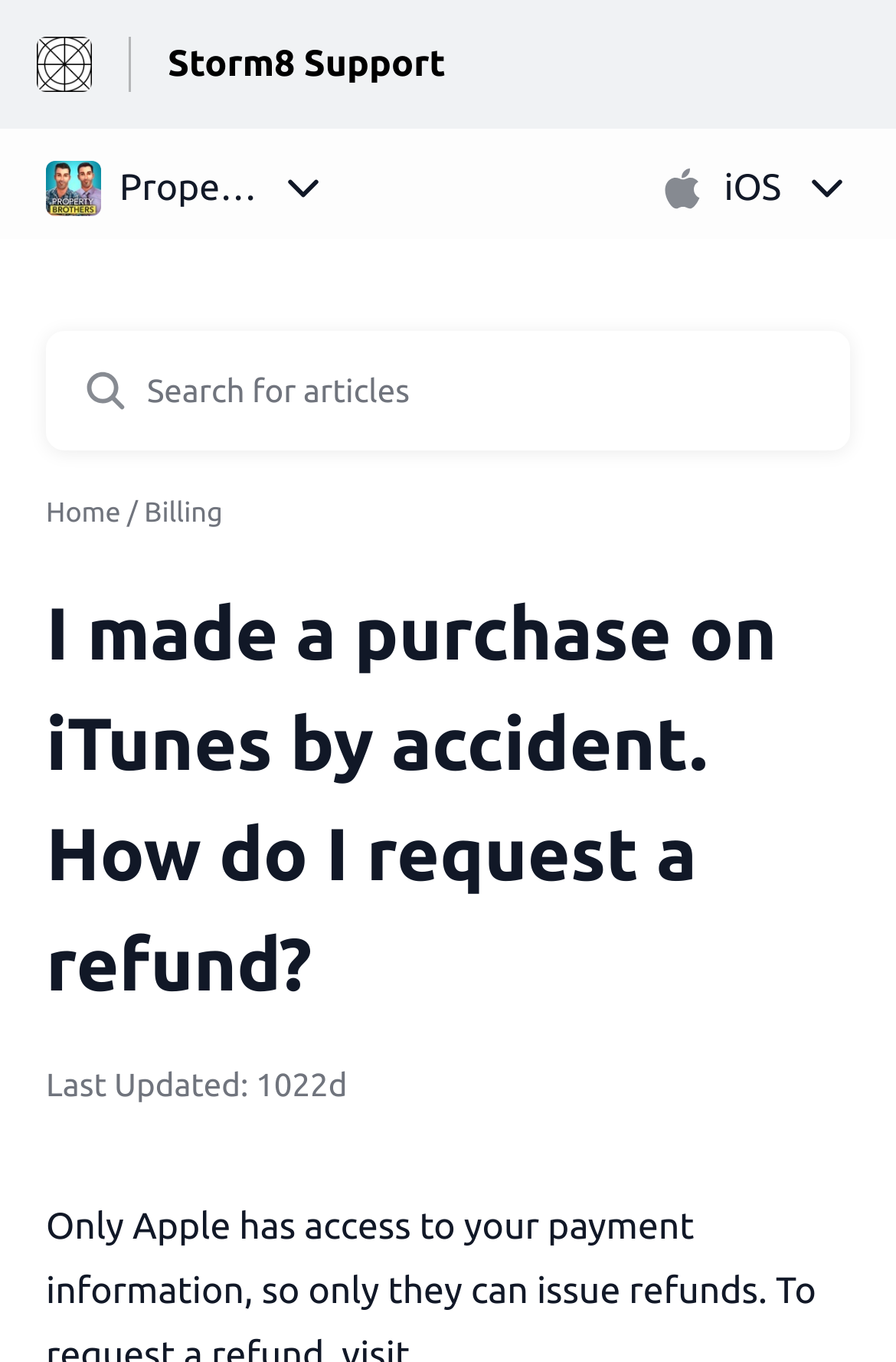Please provide a brief answer to the following inquiry using a single word or phrase:
How many navigation links are there?

3